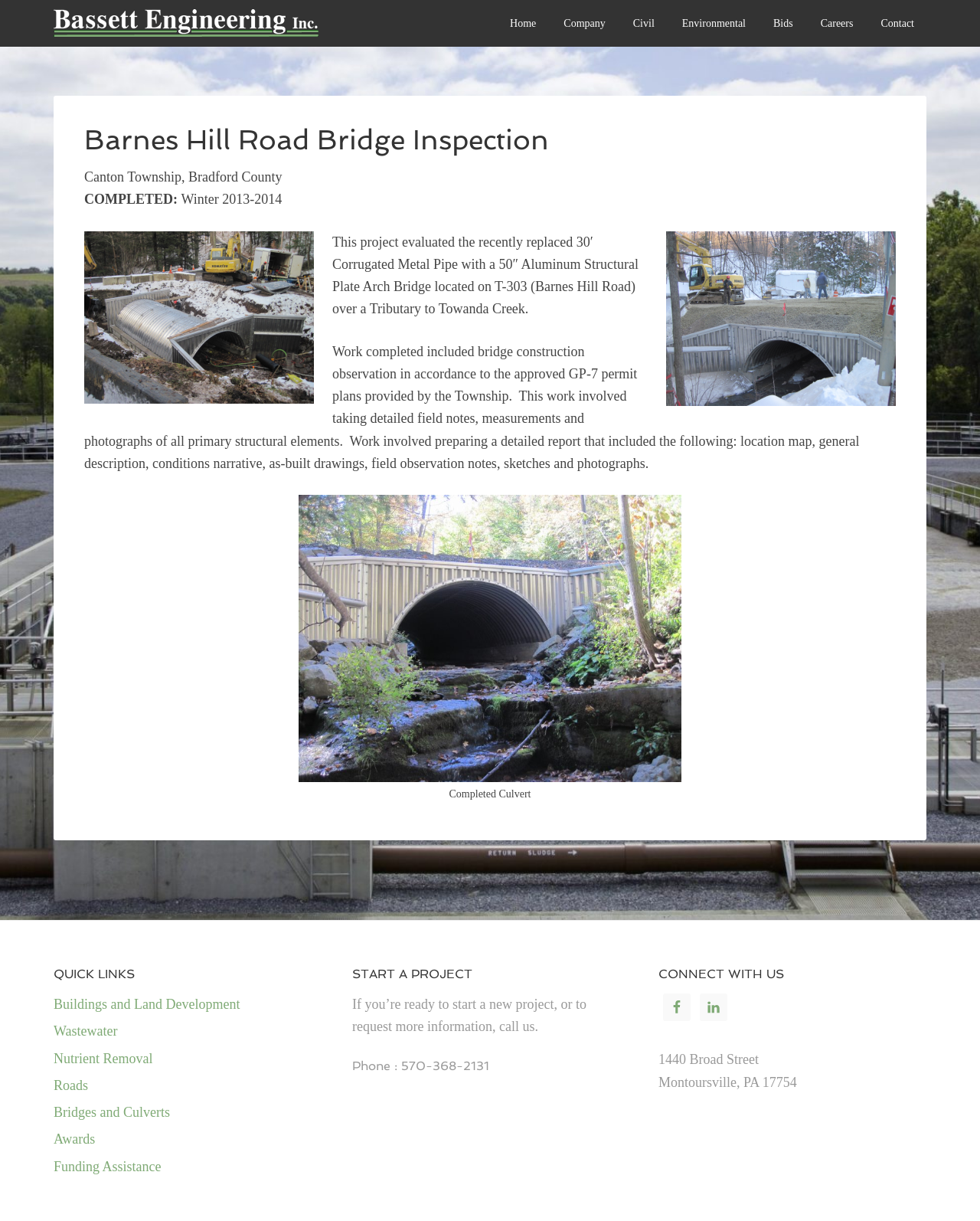Locate the bounding box coordinates of the element that should be clicked to fulfill the instruction: "View the 'Barnes Hill Road Bridge Inspection' project details".

[0.055, 0.078, 0.945, 0.688]